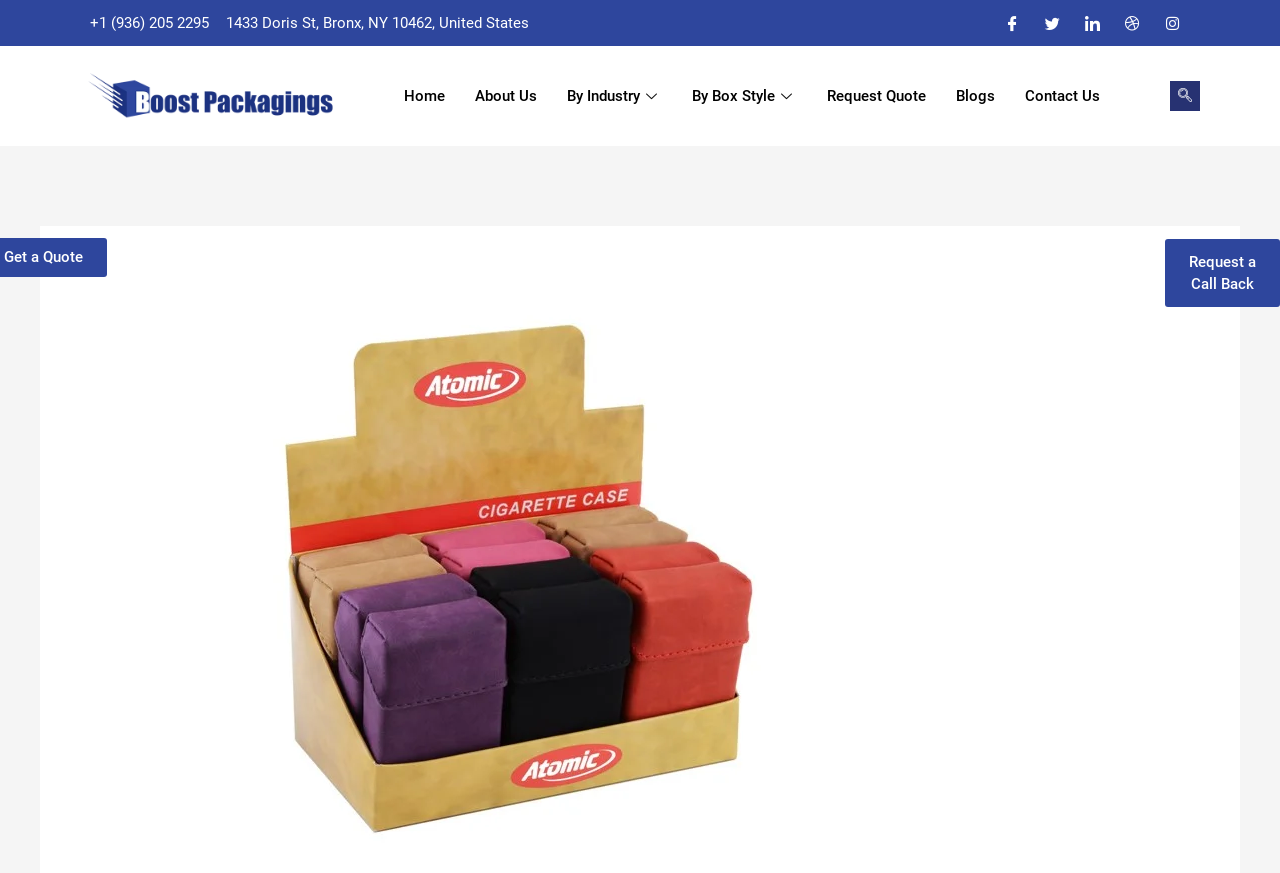Refer to the element description Request a Call Back and identify the corresponding bounding box in the screenshot. Format the coordinates as (top-left x, top-left y, bottom-right x, bottom-right y) with values in the range of 0 to 1.

[0.91, 0.274, 1.0, 0.352]